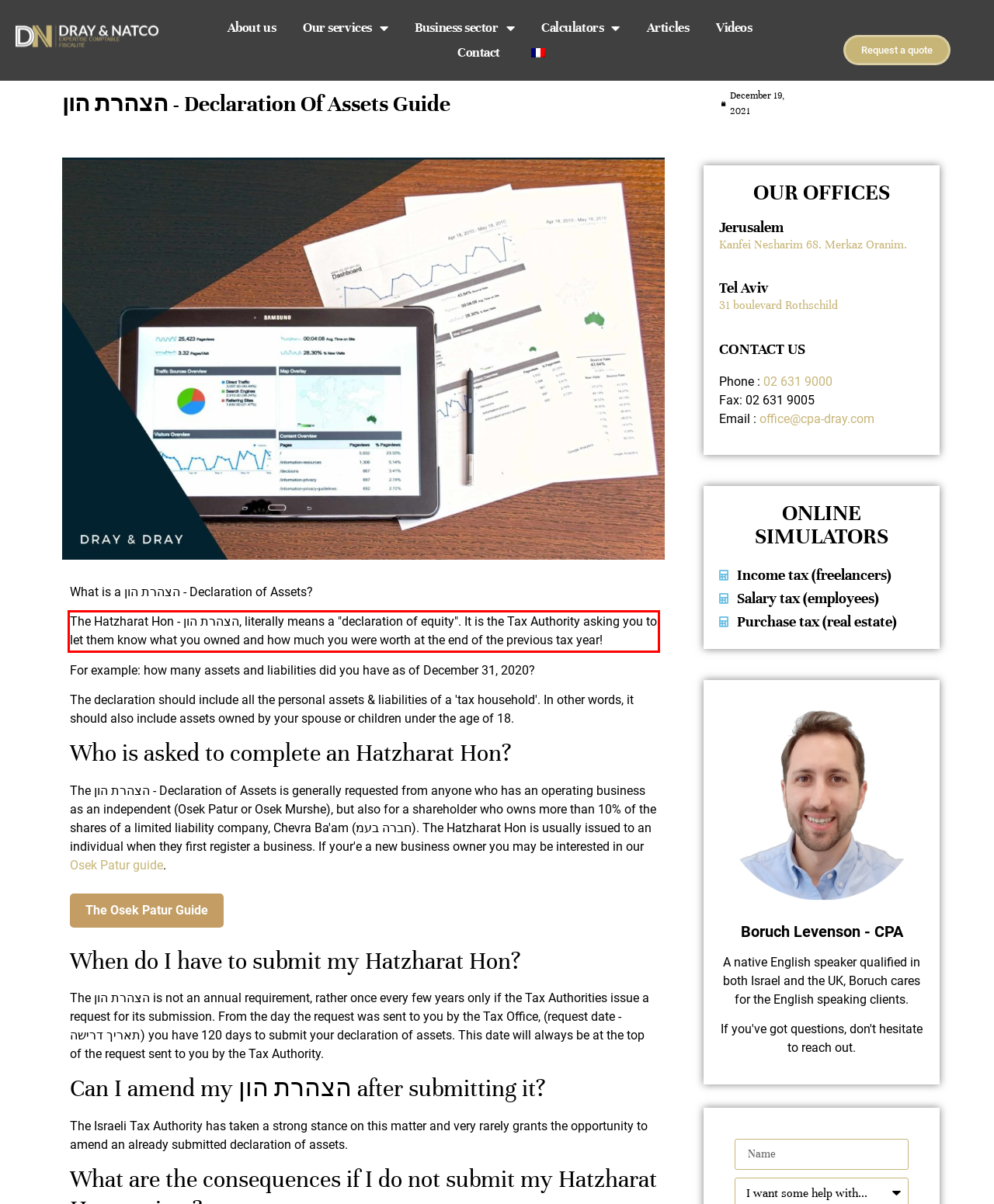Given a webpage screenshot, identify the text inside the red bounding box using OCR and extract it.

The Hatzharat Hon - הצהרת הון, literally means a "declaration of equity". It is the Tax Authority asking you to let them know what you owned and how much you were worth at the end of the previous tax year!